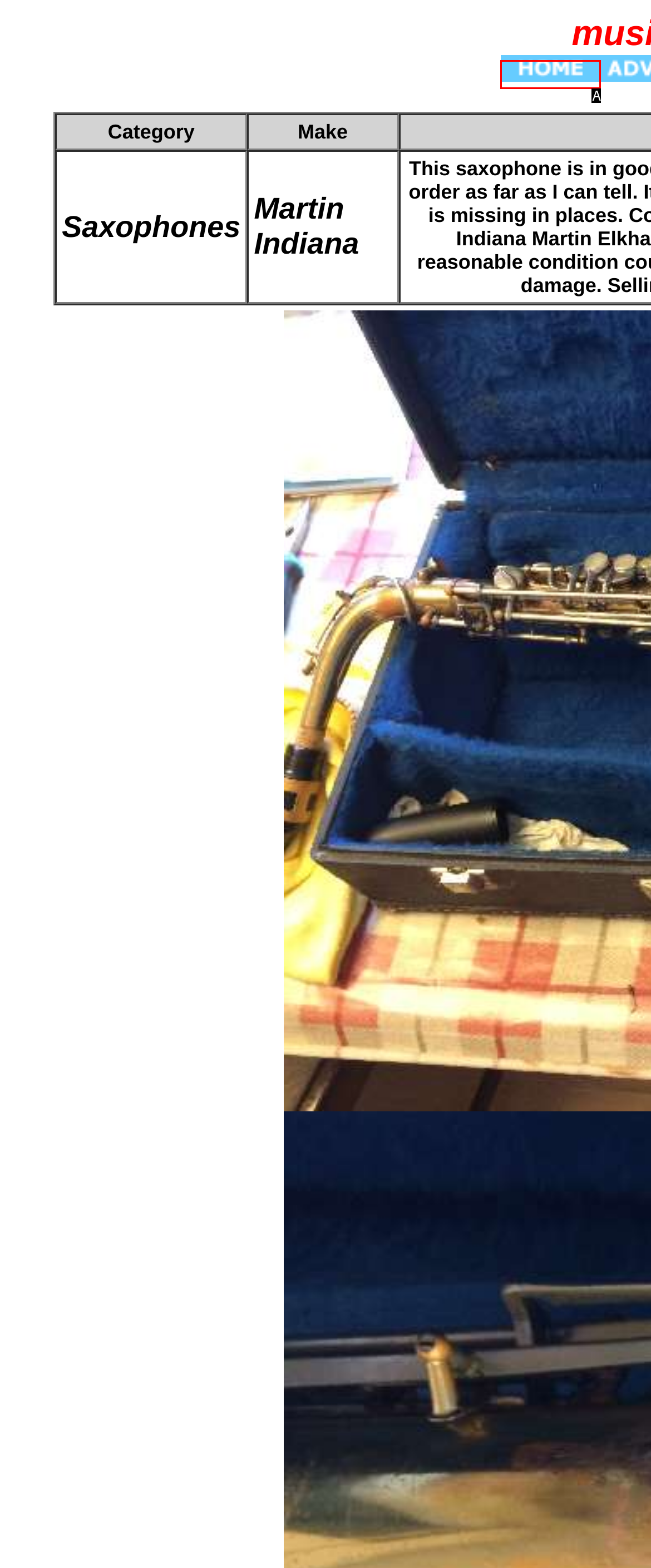Identify the UI element that best fits the description: name="home"
Respond with the letter representing the correct option.

A